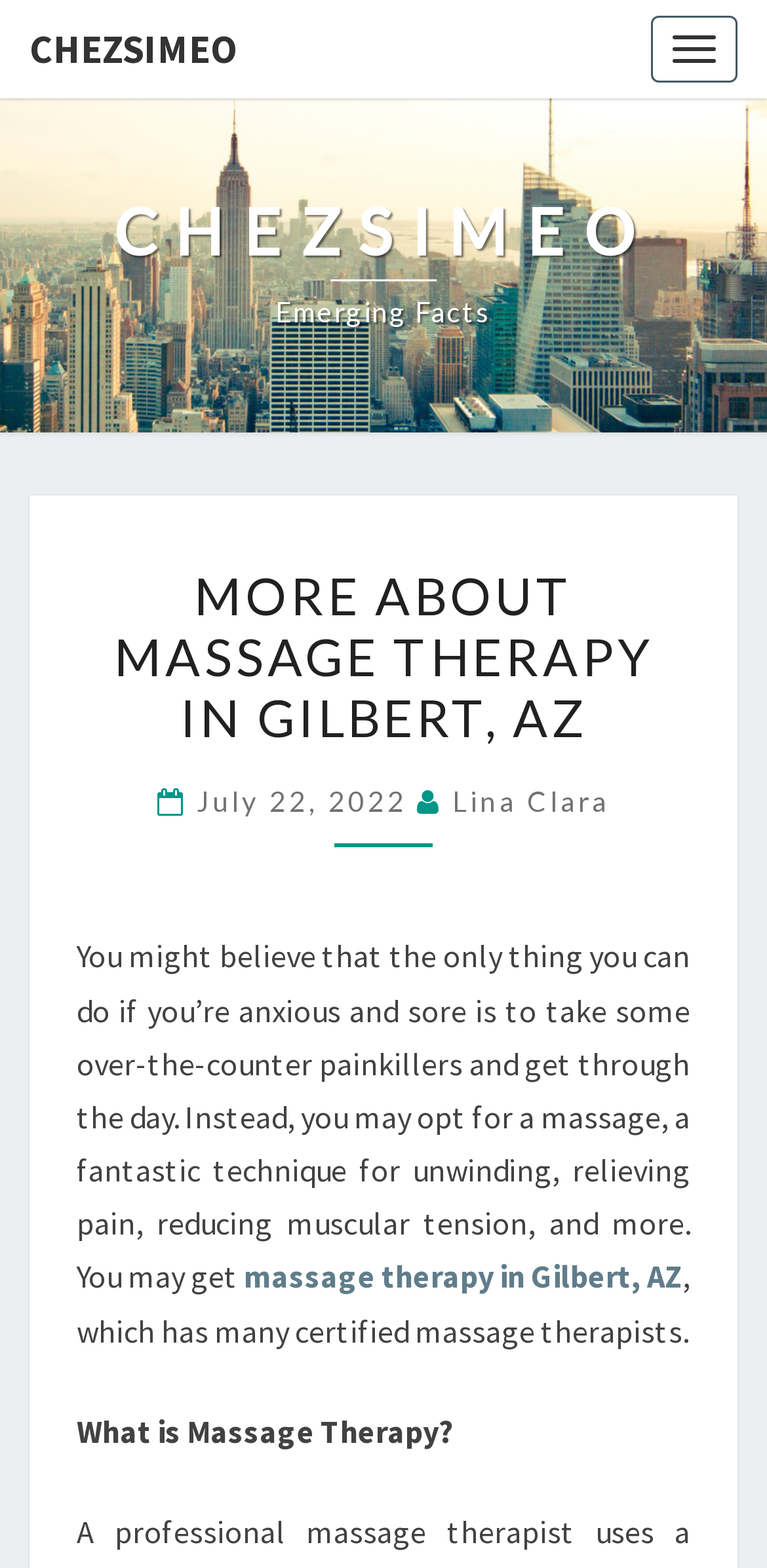Who is the author of the article?
Could you please answer the question thoroughly and with as much detail as possible?

The author of the article is mentioned in the text ' July 22, 2022  Lina Clara', which suggests that Lina Clara is the author of the article.